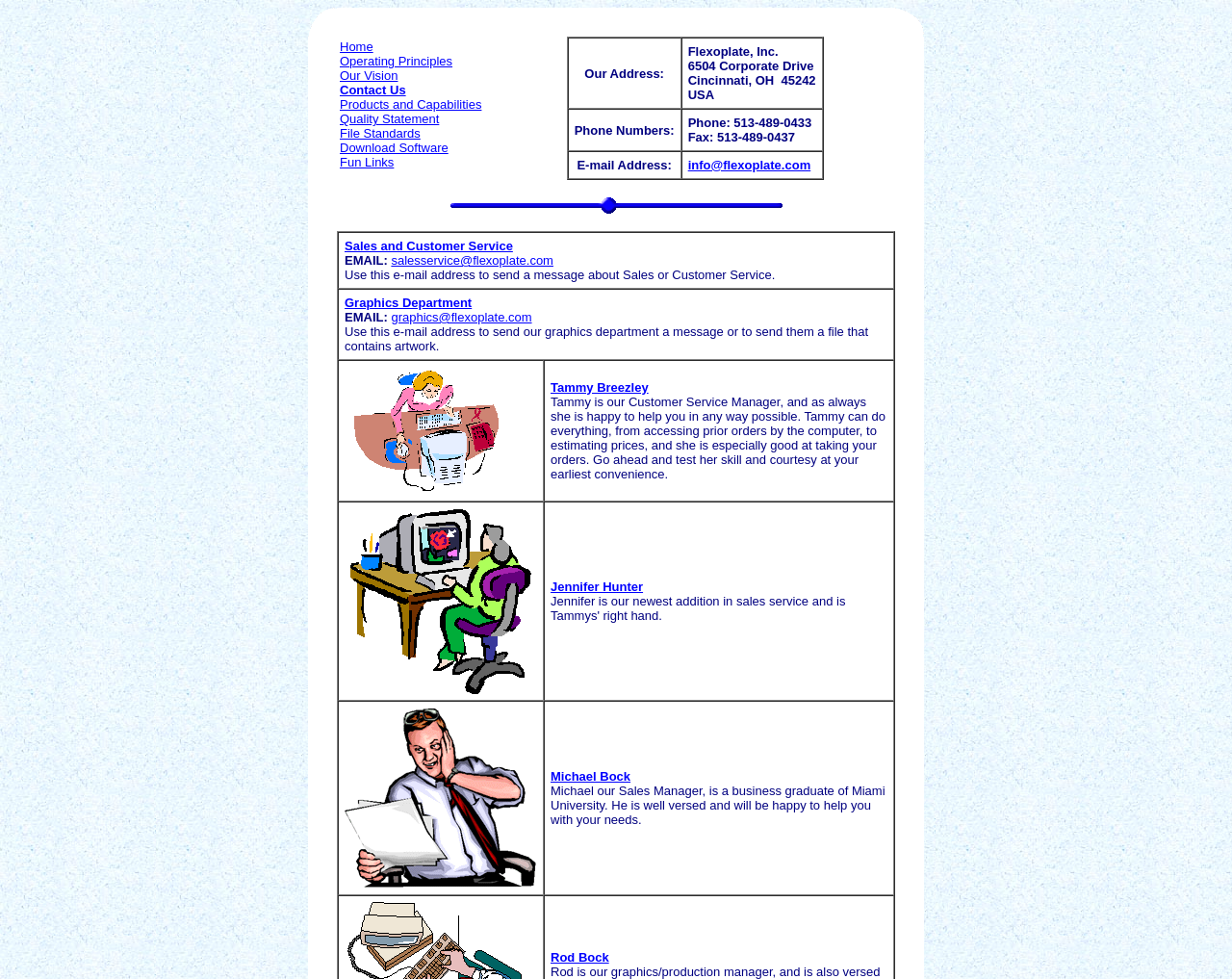Please determine the bounding box coordinates of the element to click on in order to accomplish the following task: "Send an email to Sales and Customer Service". Ensure the coordinates are four float numbers ranging from 0 to 1, i.e., [left, top, right, bottom].

[0.318, 0.259, 0.449, 0.273]